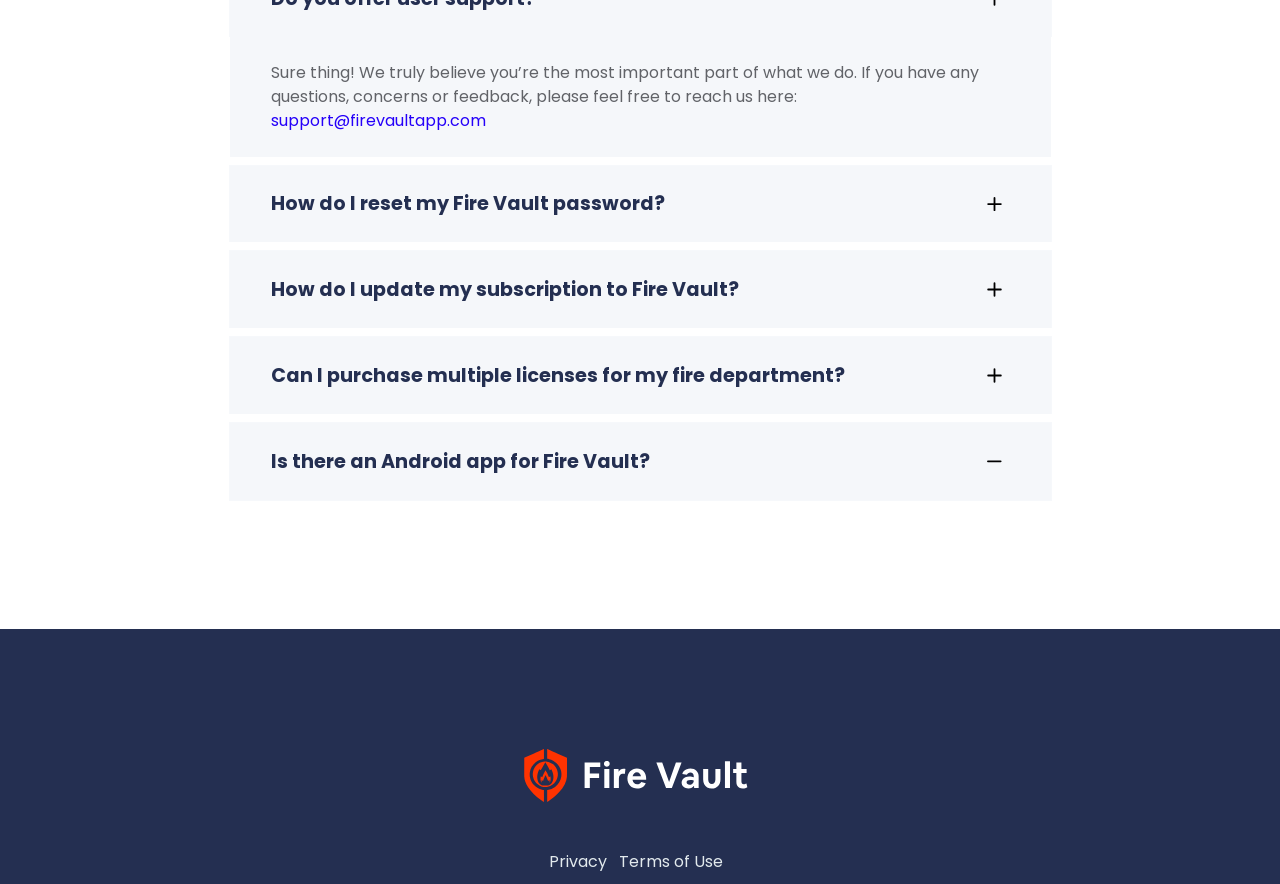Use the details in the image to answer the question thoroughly: 
What is the purpose of the buttons with headings?

The buttons with headings, such as 'How do I reset my Fire Vault password?' and 'How do I update my subscription to Fire Vault?', are used to expand the answers to the corresponding FAQs. When clicked, they will reveal the detailed answers to the questions.